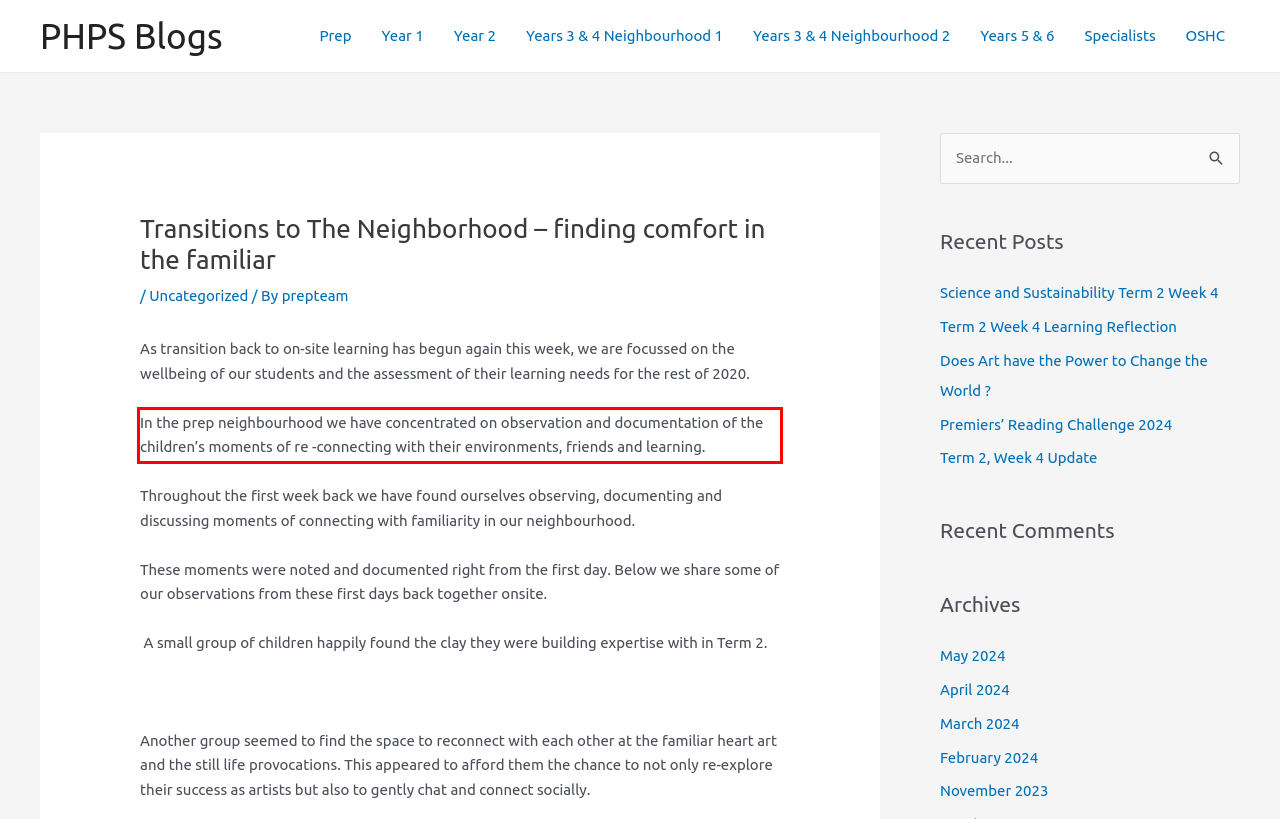Look at the provided screenshot of the webpage and perform OCR on the text within the red bounding box.

In the prep neighbourhood we have concentrated on observation and documentation of the children’s moments of re -connecting with their environments, friends and learning.